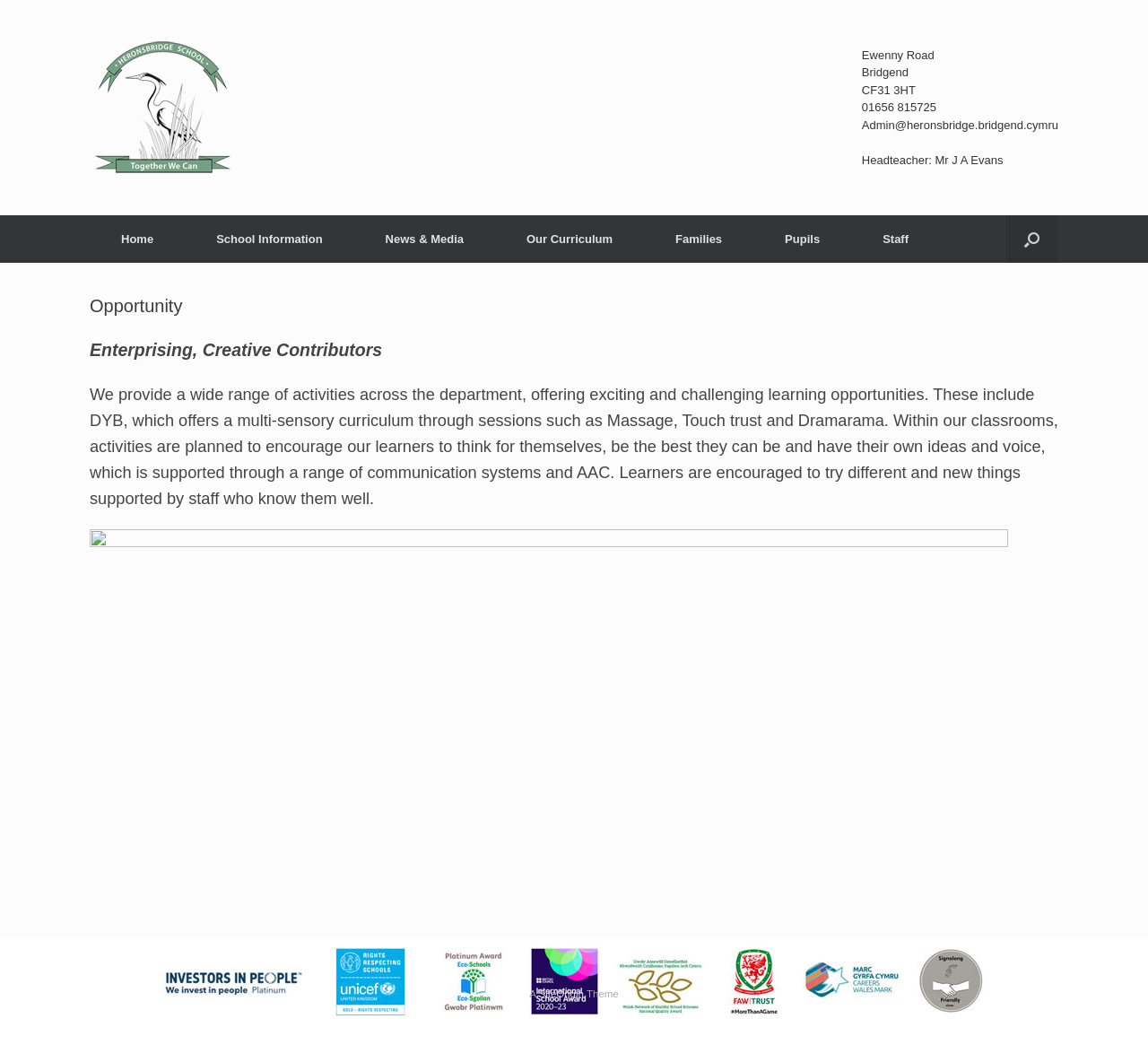Determine the bounding box coordinates for the region that must be clicked to execute the following instruction: "Check the News & Media page".

[0.308, 0.203, 0.431, 0.247]